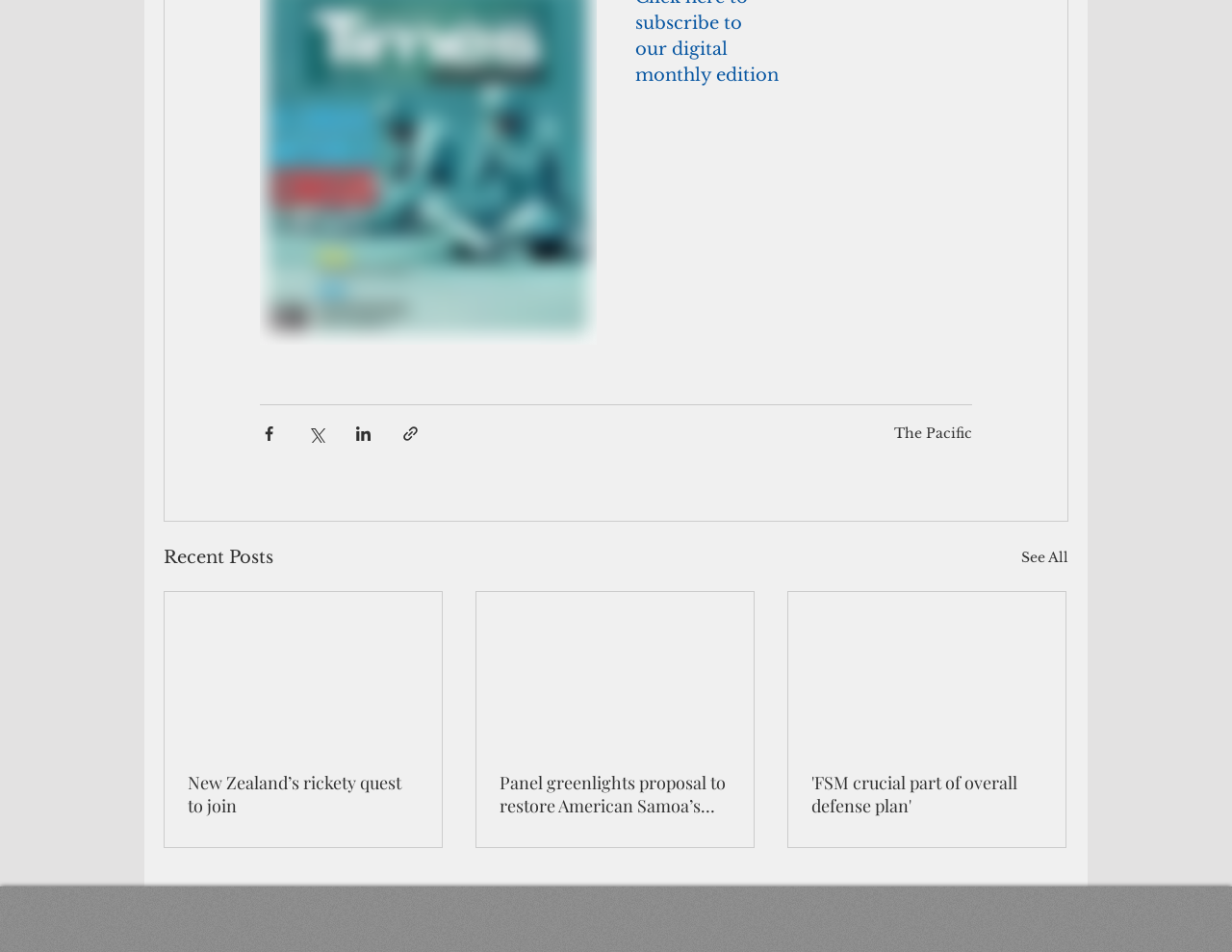Please determine the bounding box coordinates for the element that should be clicked to follow these instructions: "See all recent posts".

[0.829, 0.571, 0.867, 0.6]